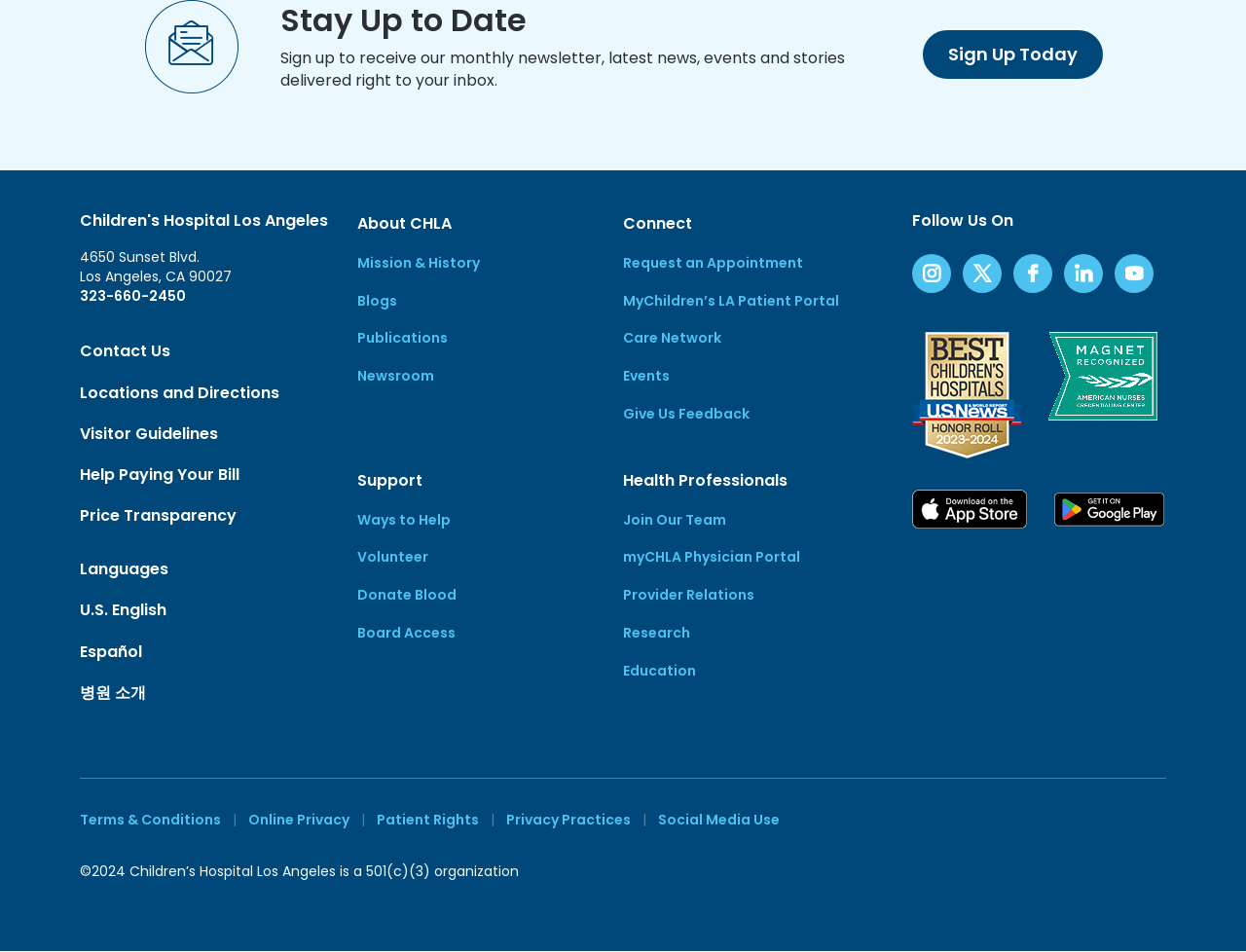Give a one-word or short-phrase answer to the following question: 
What is the hospital's address?

4650 Sunset Blvd., Los Angeles, CA 90027